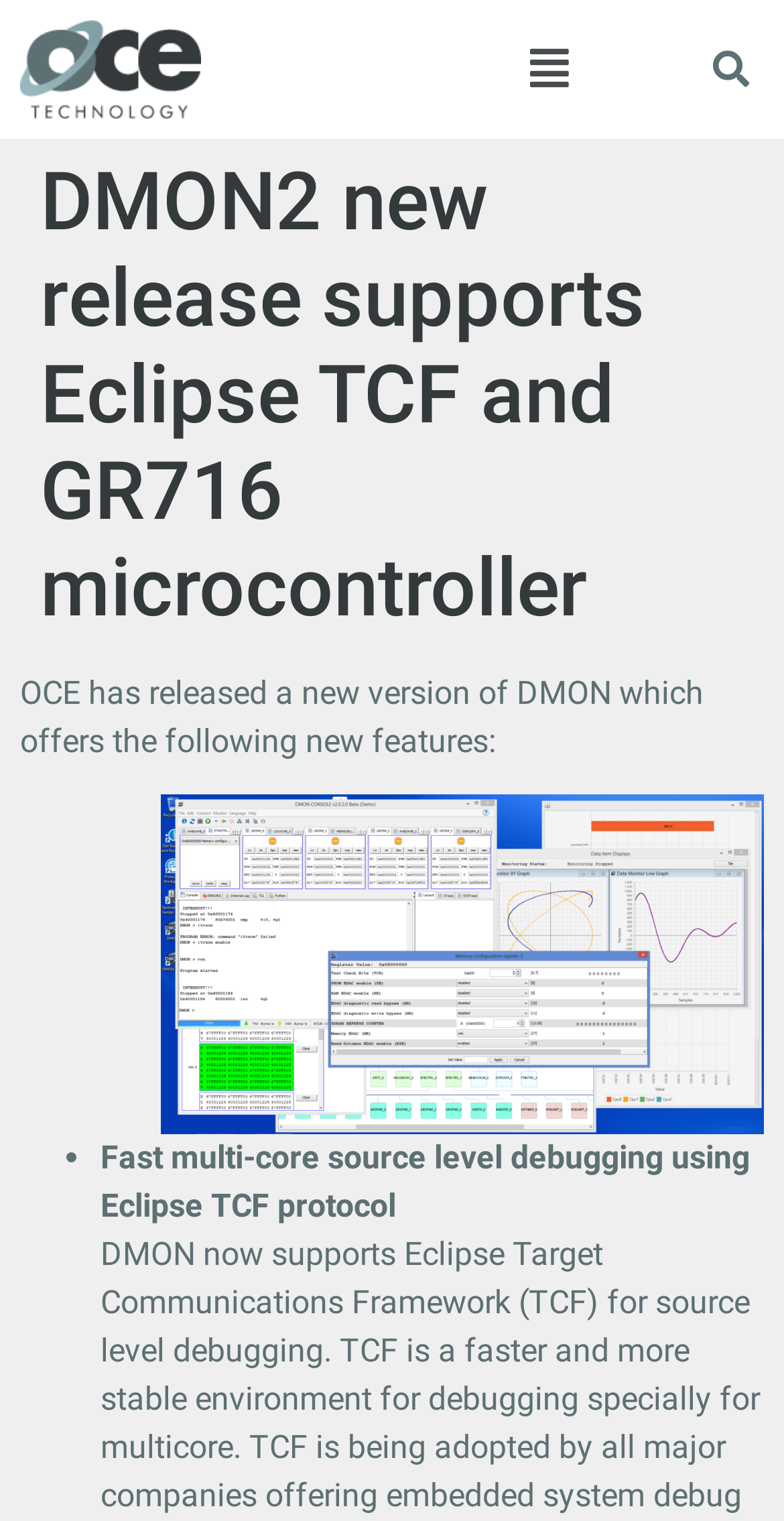Identify the bounding box of the UI element that matches this description: "parent_node: Home".

[0.676, 0.03, 0.724, 0.061]